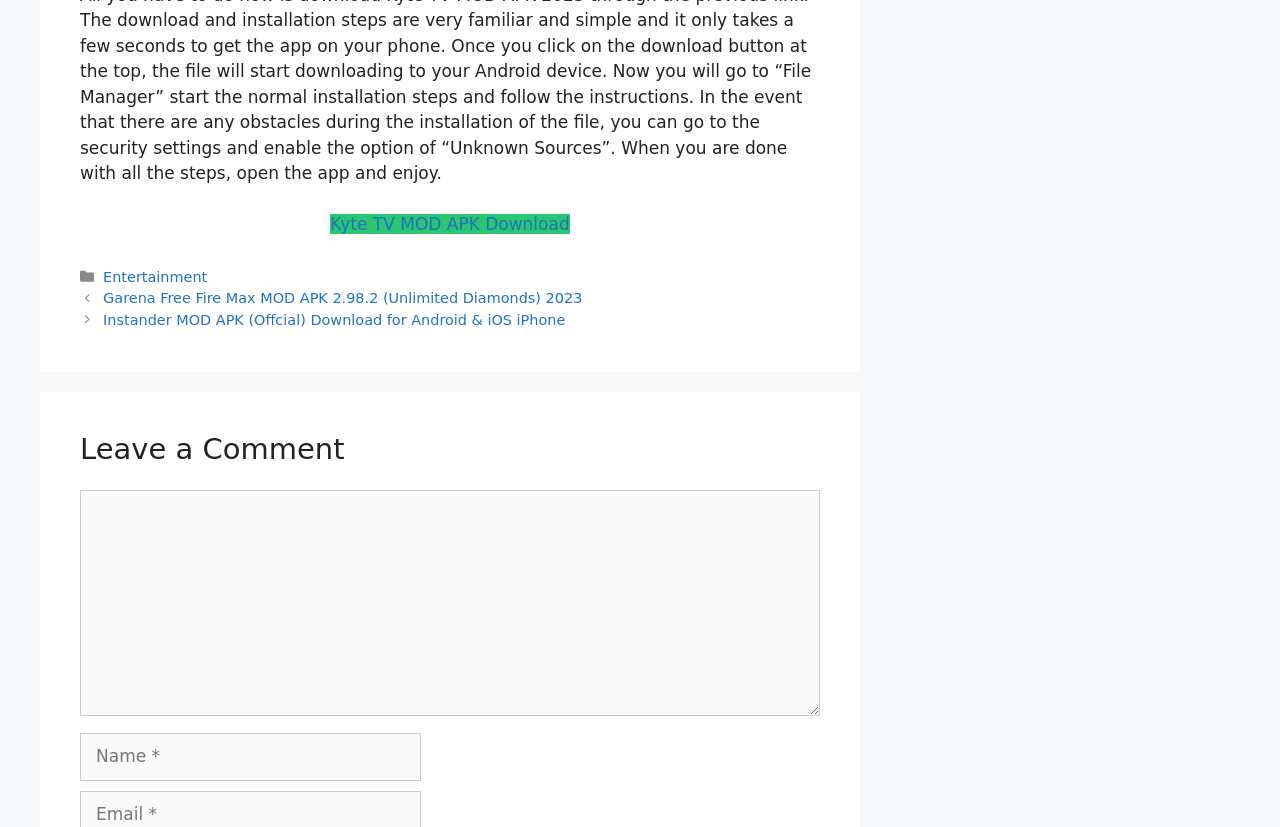What is the purpose of the textbox labeled 'Comment'?
By examining the image, provide a one-word or phrase answer.

To leave a comment